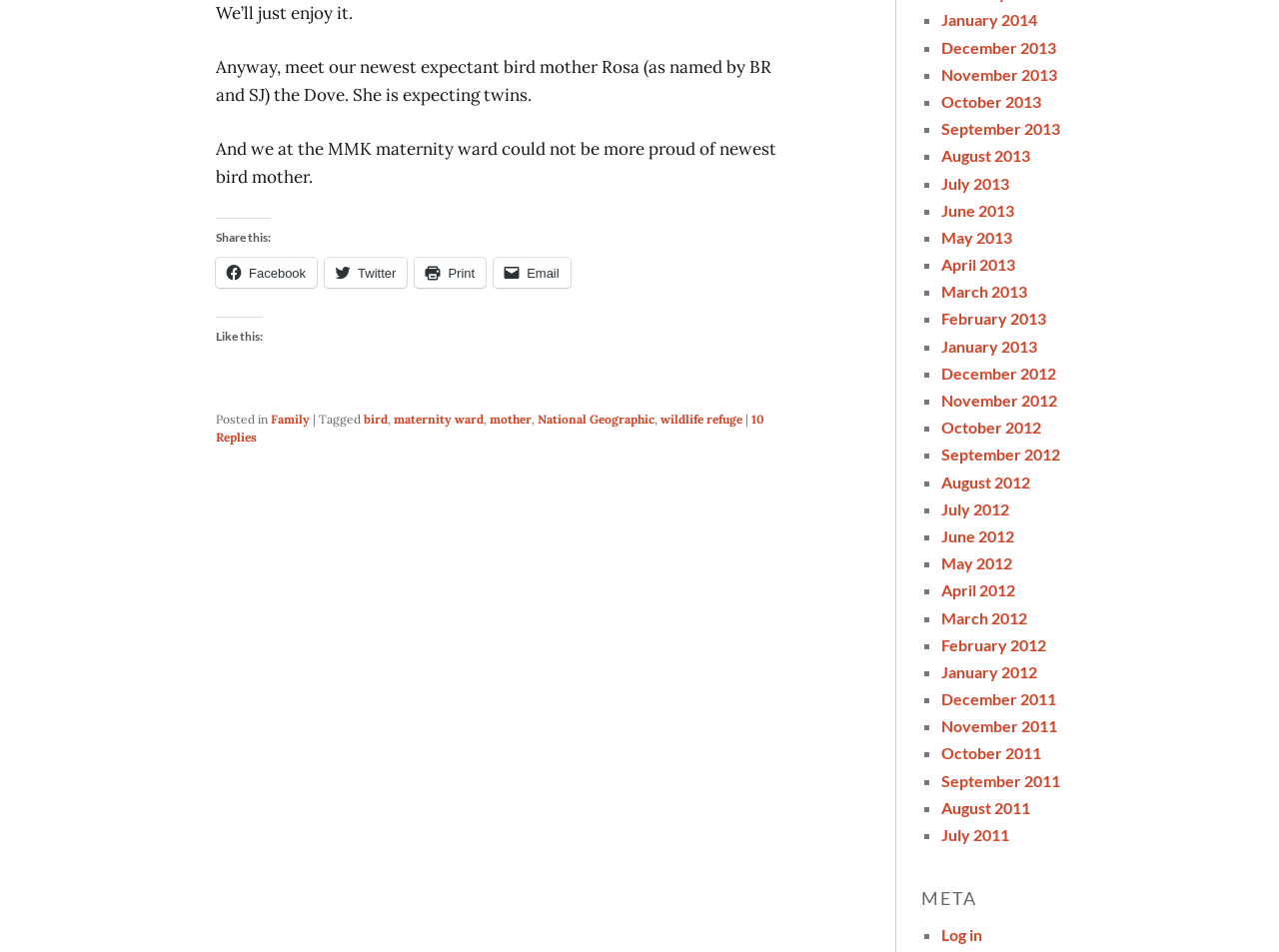Please determine the bounding box coordinates of the section I need to click to accomplish this instruction: "Check replies to this post".

[0.169, 0.433, 0.598, 0.467]